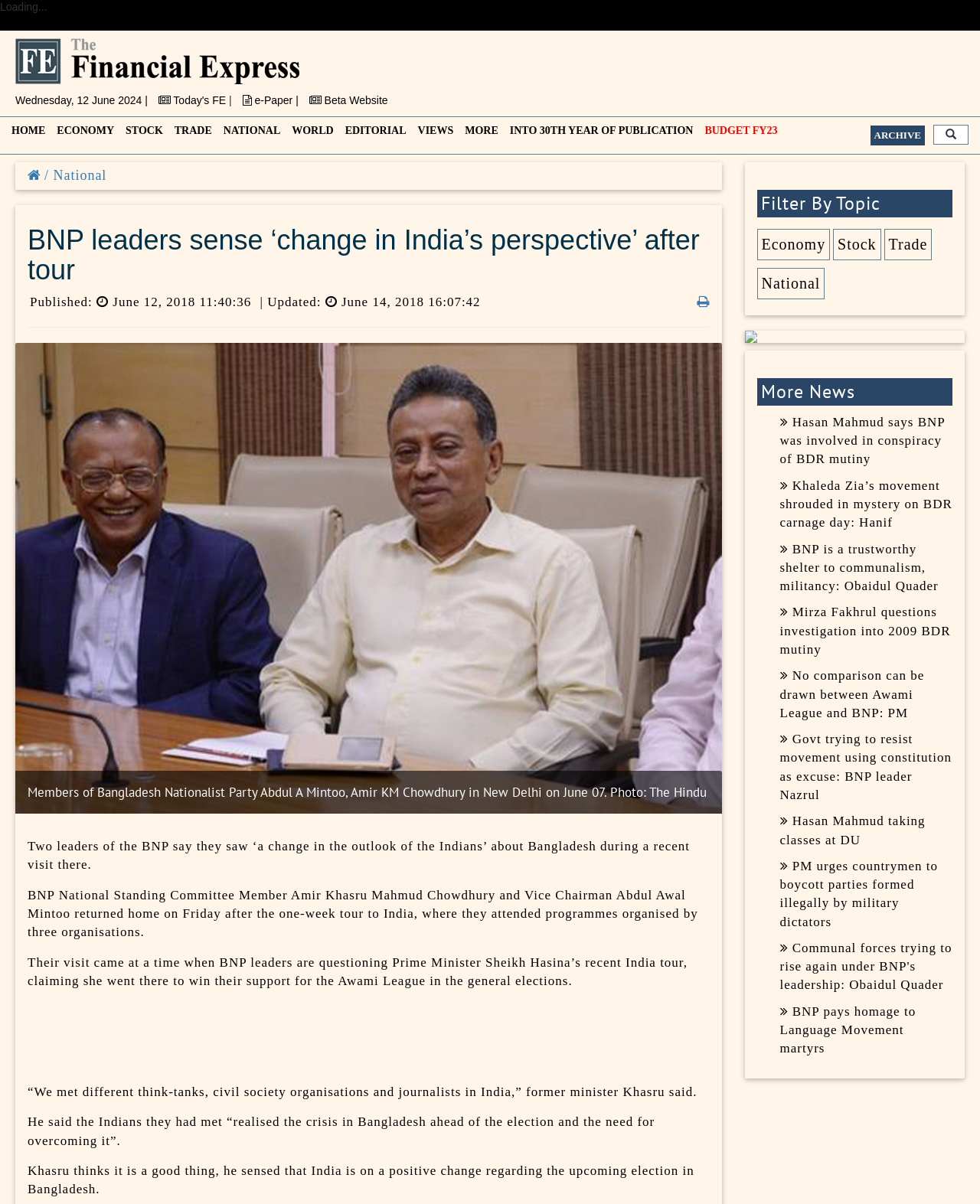Can you specify the bounding box coordinates for the region that should be clicked to fulfill this instruction: "Read 'BNP leaders sense ‘change in India’s perspective’ after tour' article".

[0.028, 0.187, 0.724, 0.237]